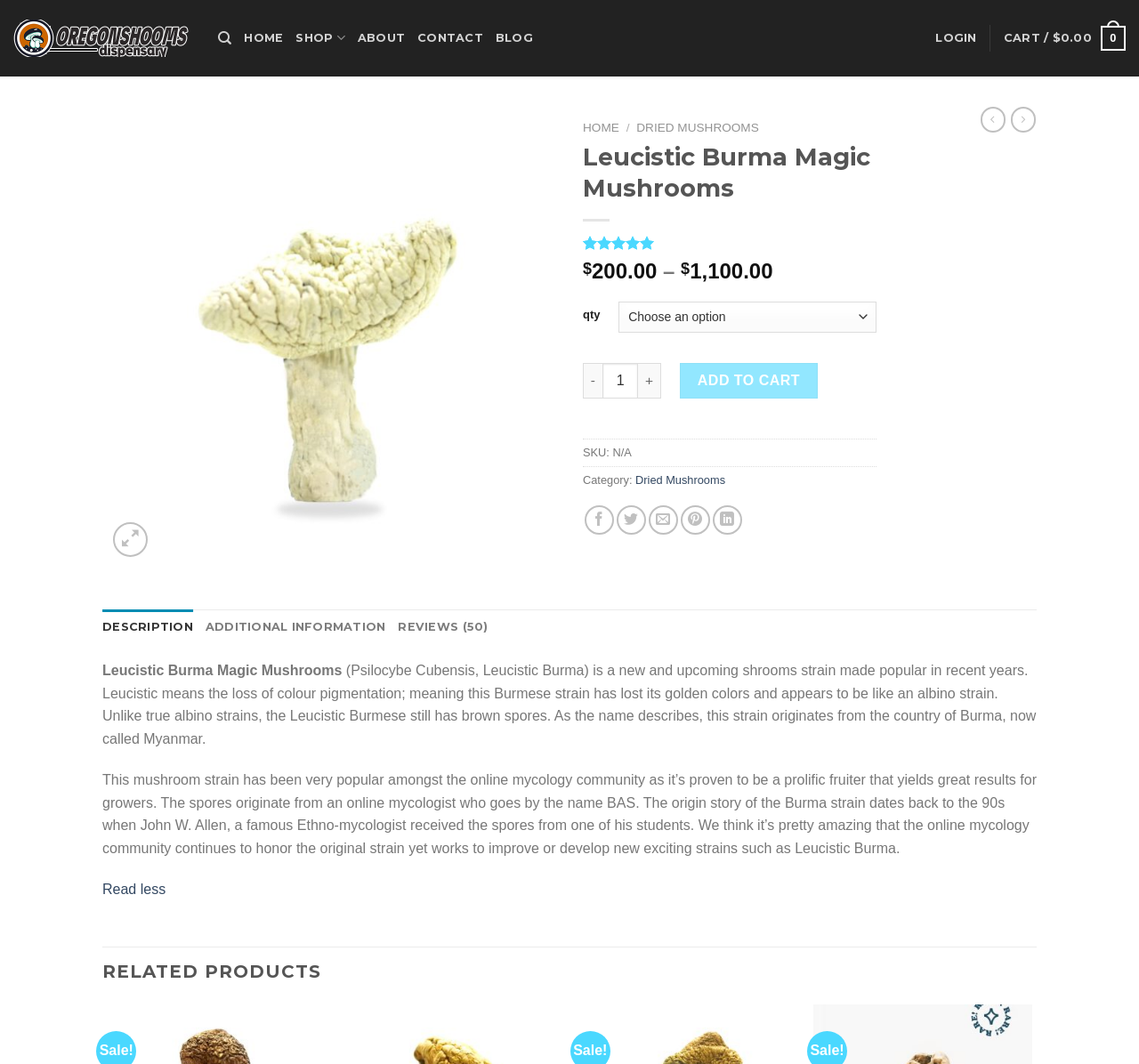What is the price range of the Leucistic Burma Magic Mushrooms?
Provide a detailed and extensive answer to the question.

The price range can be found in the text '$200.00 - $1,100.00' which is located below the heading 'Leucistic Burma Magic Mushrooms' and above the 'ADD TO CART' button.